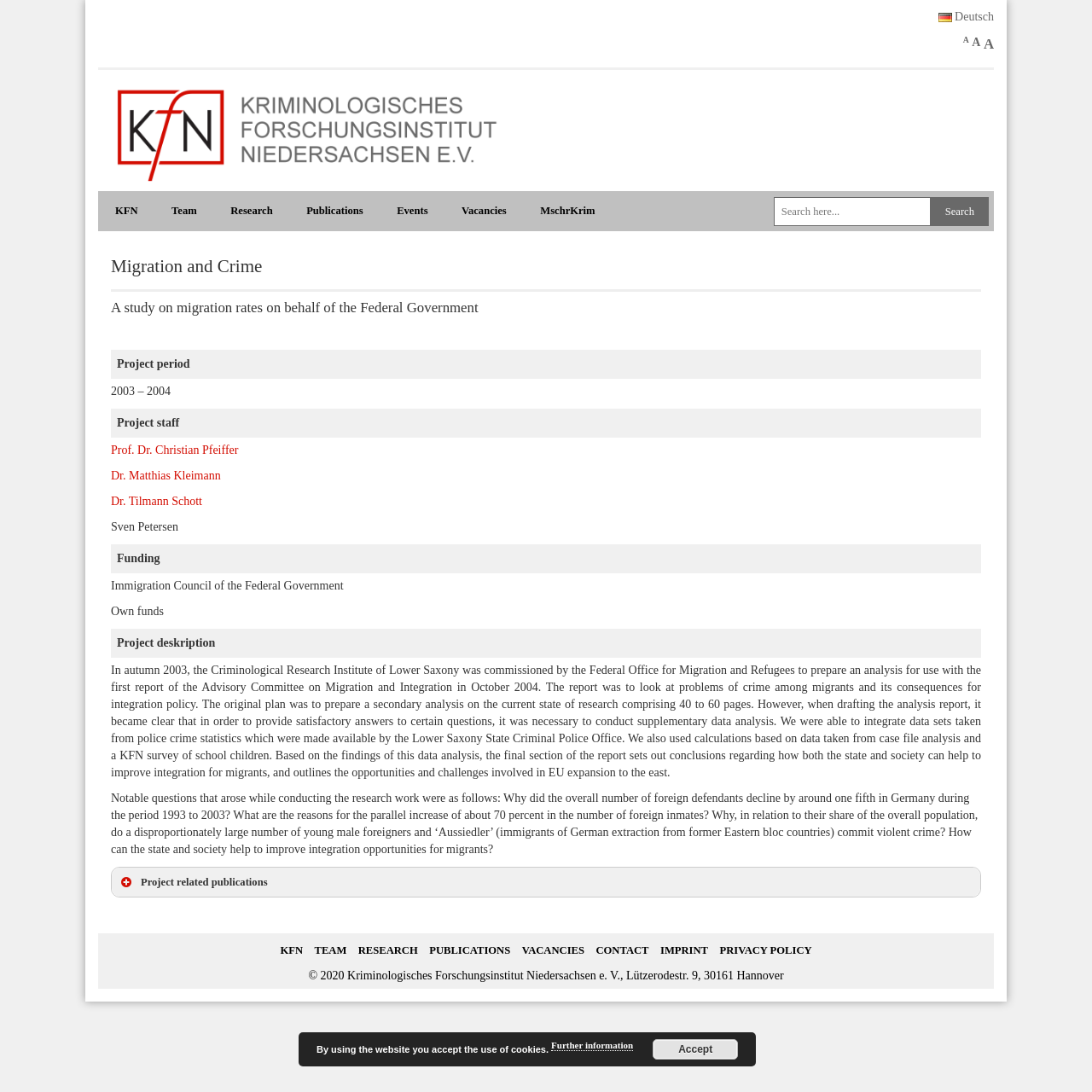Summarize the webpage comprehensively, mentioning all visible components.

The webpage is about the "Migration and Crime" project by KFN (Kriminologisches Forschungsinstitut Niedersachsen e. V.). At the top, there is a language selection option with a German flag icon, and a series of links to other pages, including "A", "Skip to content", "KFN", "Team", "Research", "Publications", "Events", "Vacancies", and "MschrKrim".

Below the top navigation, there is a main content area with a heading "Migration and Crime" and a subheading "A study on migration rates on behalf of the Federal Government". The content is divided into sections, including "Project period", "Project staff", "Funding", and "Project description". Each section contains relevant information, such as dates, names, and funding sources.

The project description section is the longest and provides detailed information about the research project, including its objectives, methodology, and findings. The text is divided into paragraphs and includes questions that arose during the research, such as why the number of foreign defendants declined in Germany between 1993 and 2003.

At the bottom of the page, there is a section with links to project-related publications, including two book titles with authors and publication dates. Below this section, there is a footer with links to other pages, including "KFN", "TEAM", "RESEARCH", "PUBLICATIONS", "VACANCIES", "CONTACT", "IMPRINT", and "PRIVACY POLICY". The footer also includes a copyright notice and a statement about the use of cookies on the website.